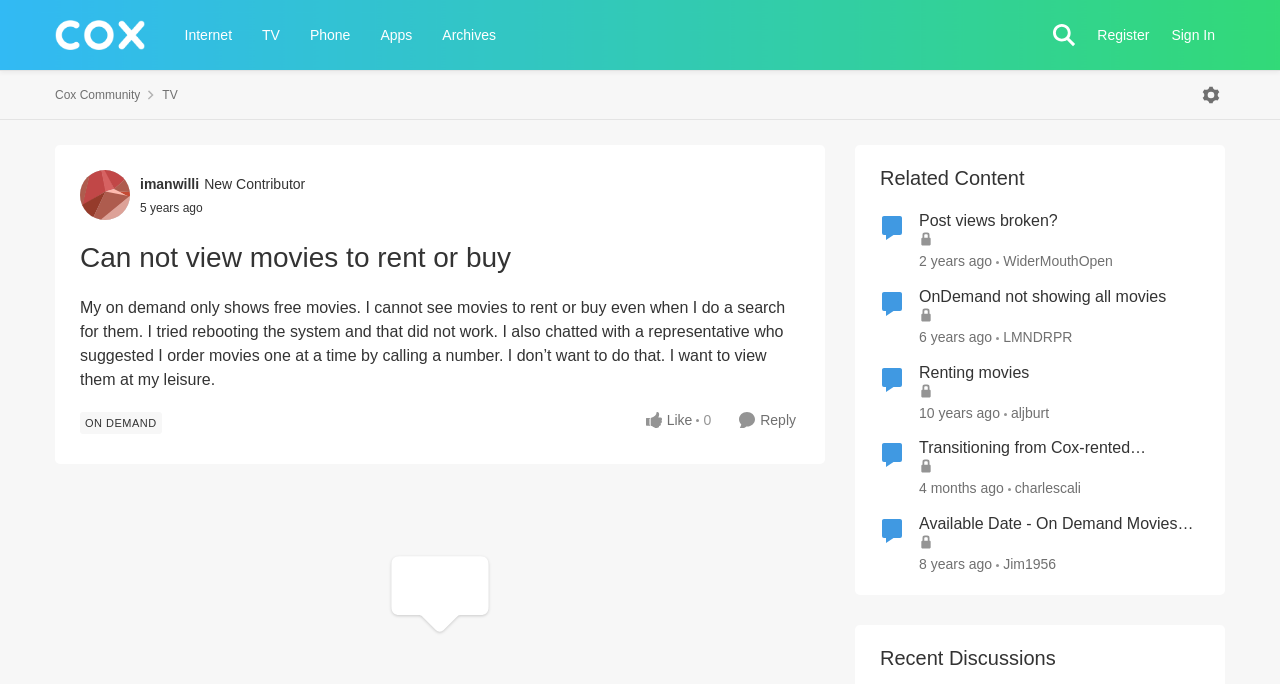What is the name of the button next to the 'Like' button?
Using the image as a reference, answer the question in detail.

The 'Like' button is located at the bottom of the article section, and next to it is a button with the text 'kudos count' and a count of 0.